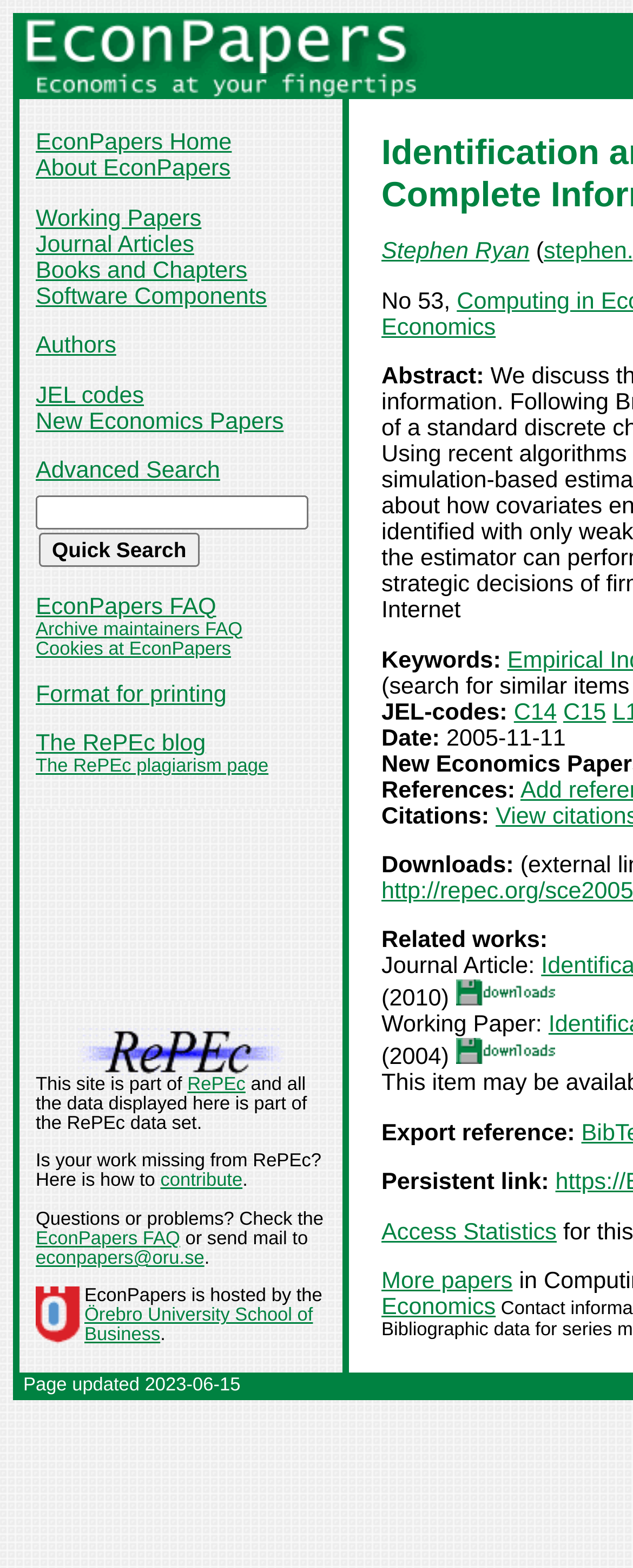Respond to the question below with a concise word or phrase:
What is the name of the website?

EconPapers